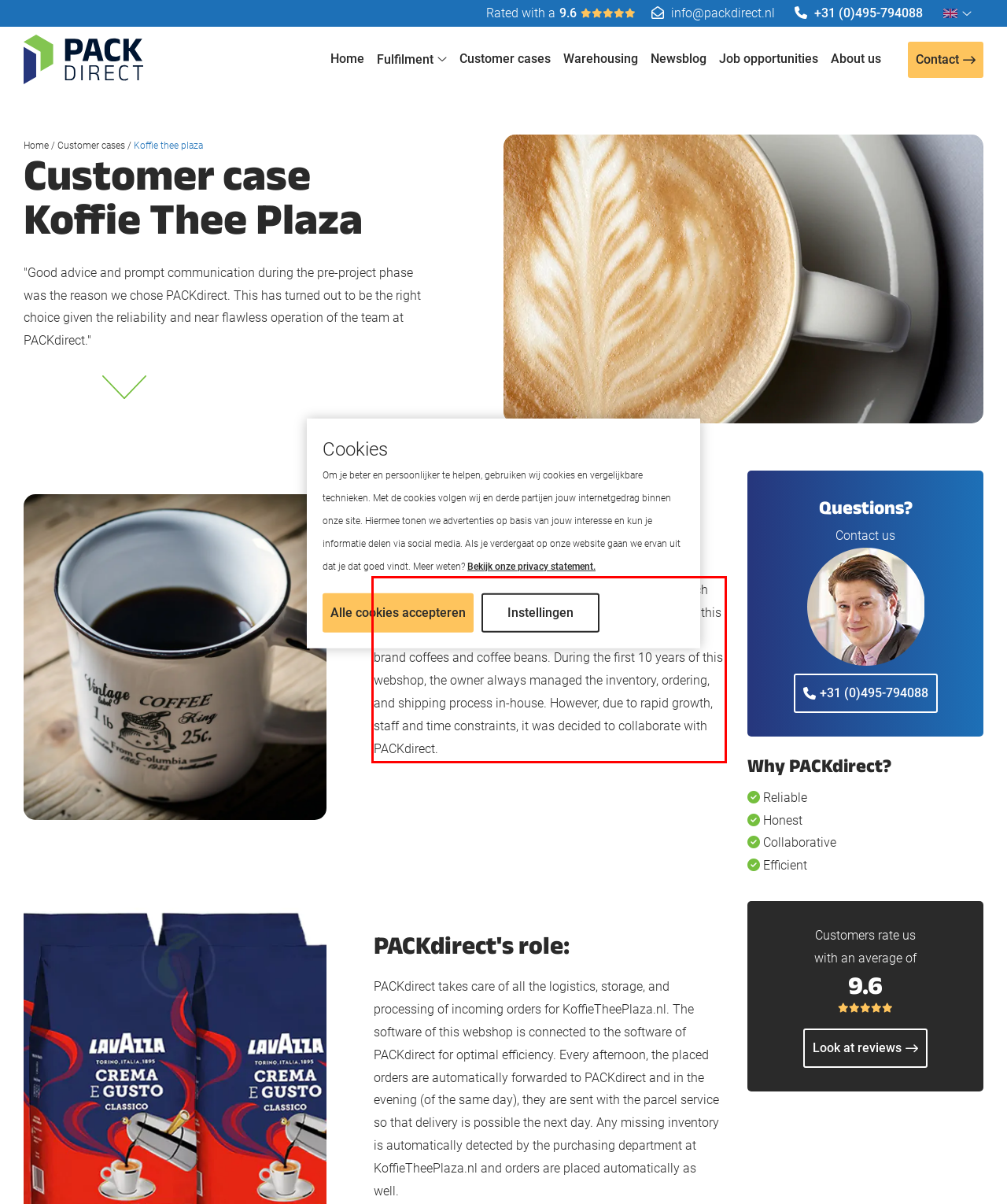Given a screenshot of a webpage with a red bounding box, extract the text content from the UI element inside the red bounding box.

If you want to buy coffee online from real coffee brands such as Lavazza, Illy, Segafredo & Melitta for home or work, then this shop is the perfect place for you with their wide range of A-brand coffees and coffee beans. During the first 10 years of this webshop, the owner always managed the inventory, ordering, and shipping process in-house. However, due to rapid growth, staff and time constraints, it was decided to collaborate with PACKdirect.